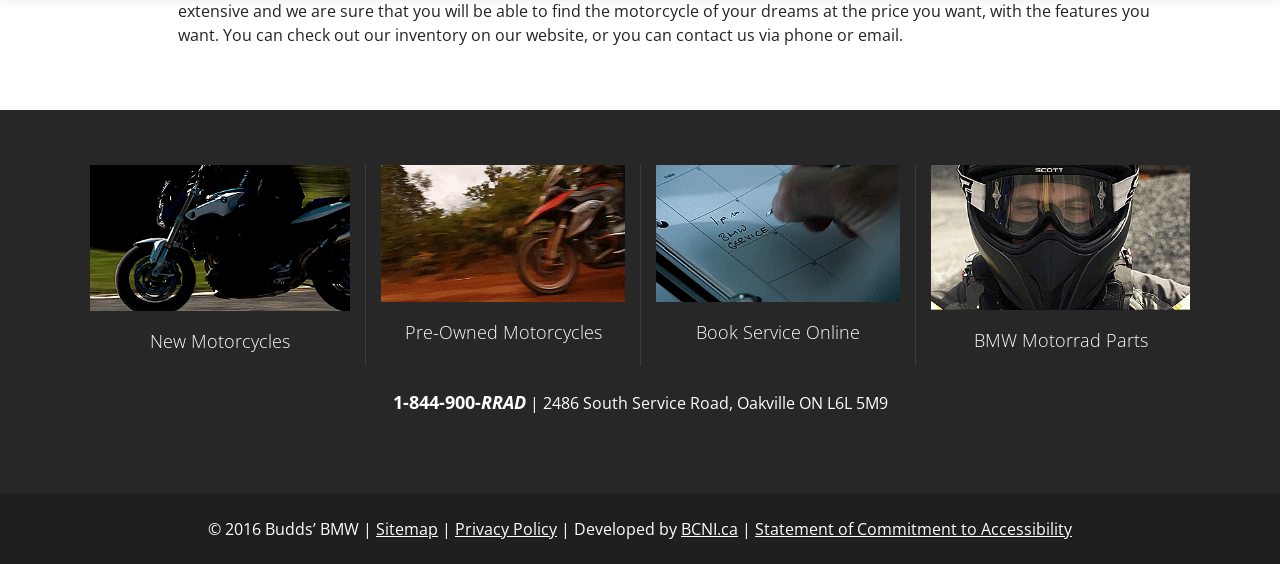What is the name of the company that developed the website?
Based on the visual content, answer with a single word or a brief phrase.

BCNI.ca